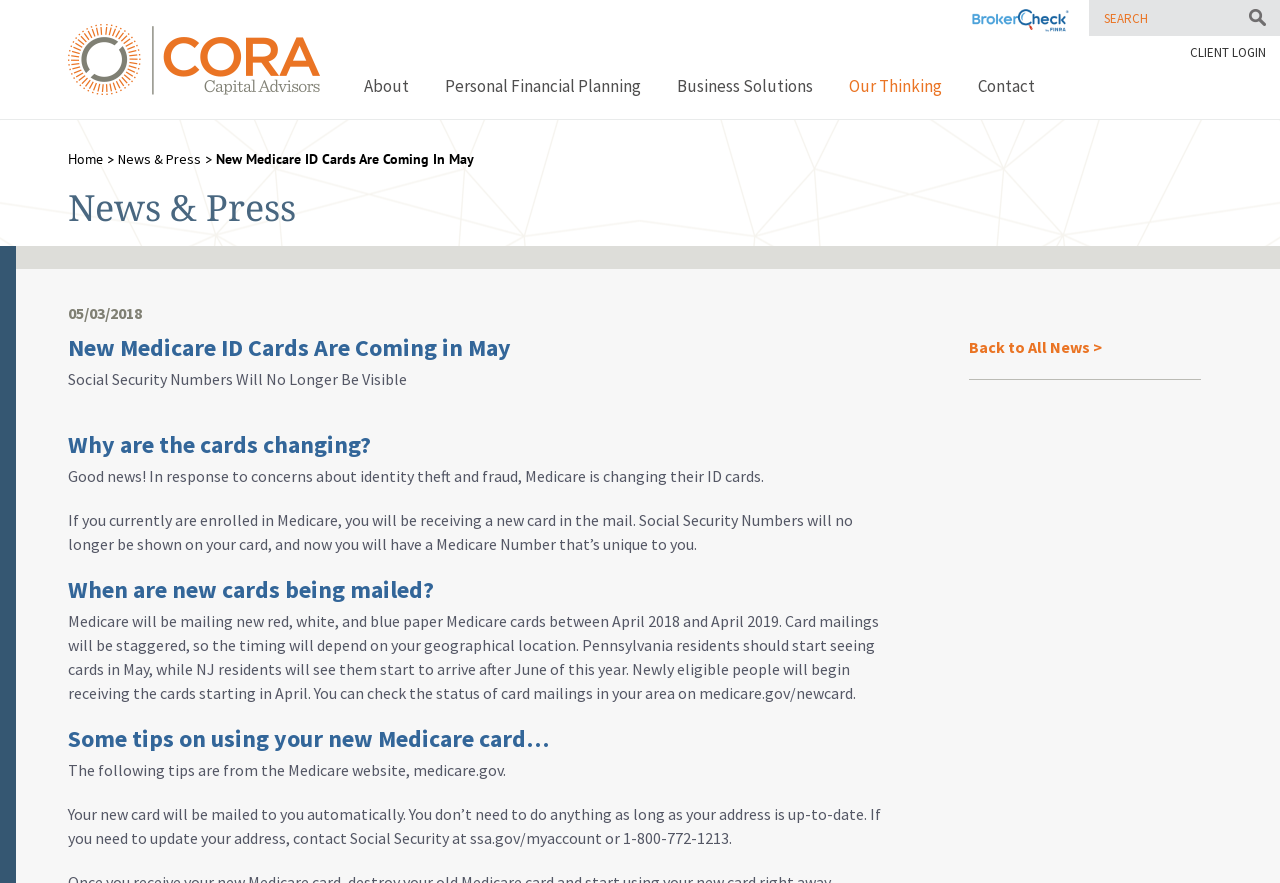Could you locate the bounding box coordinates for the section that should be clicked to accomplish this task: "Login to client area".

[0.93, 0.046, 0.989, 0.074]